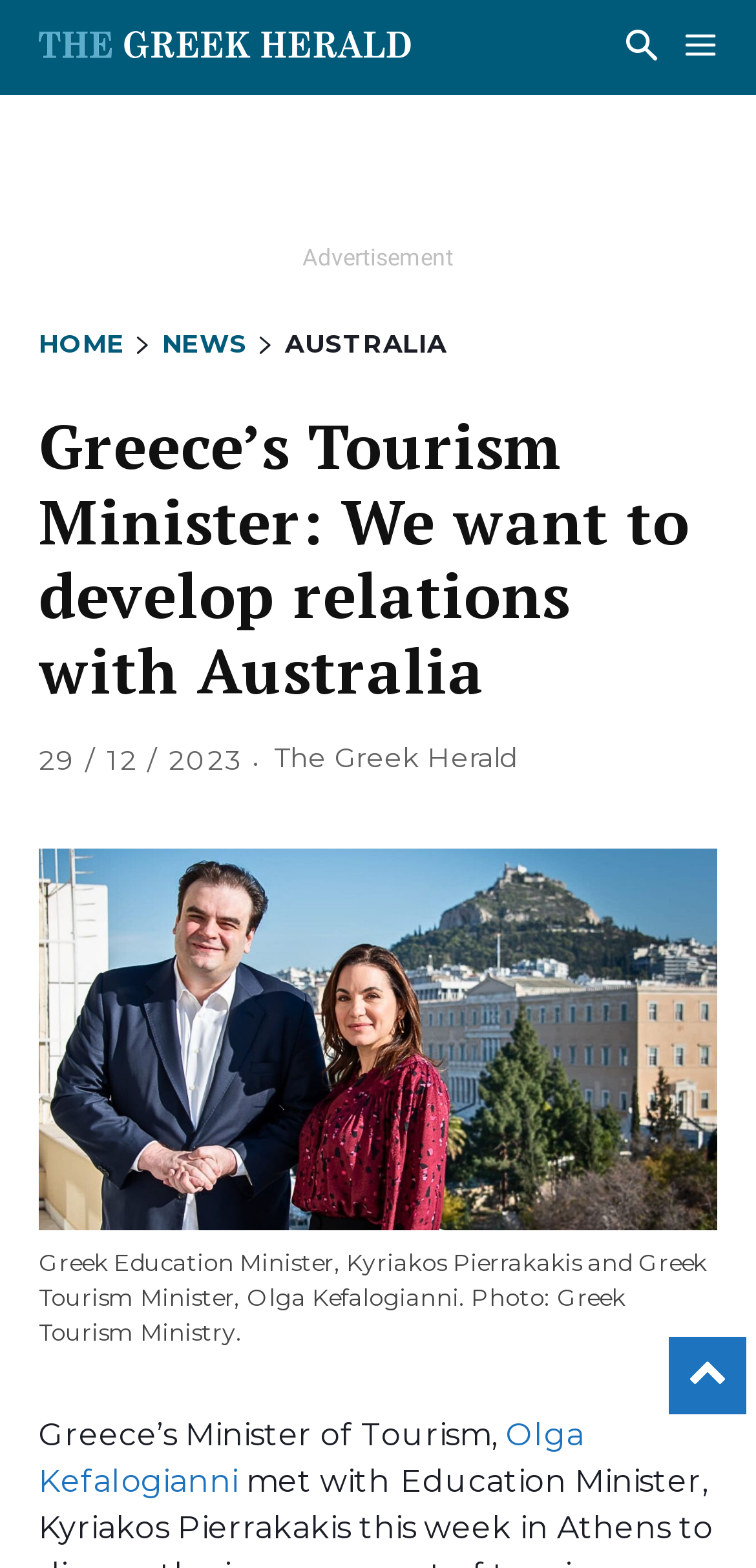Determine the bounding box for the described HTML element: "News". Ensure the coordinates are four float numbers between 0 and 1 in the format [left, top, right, bottom].

[0.214, 0.209, 0.327, 0.228]